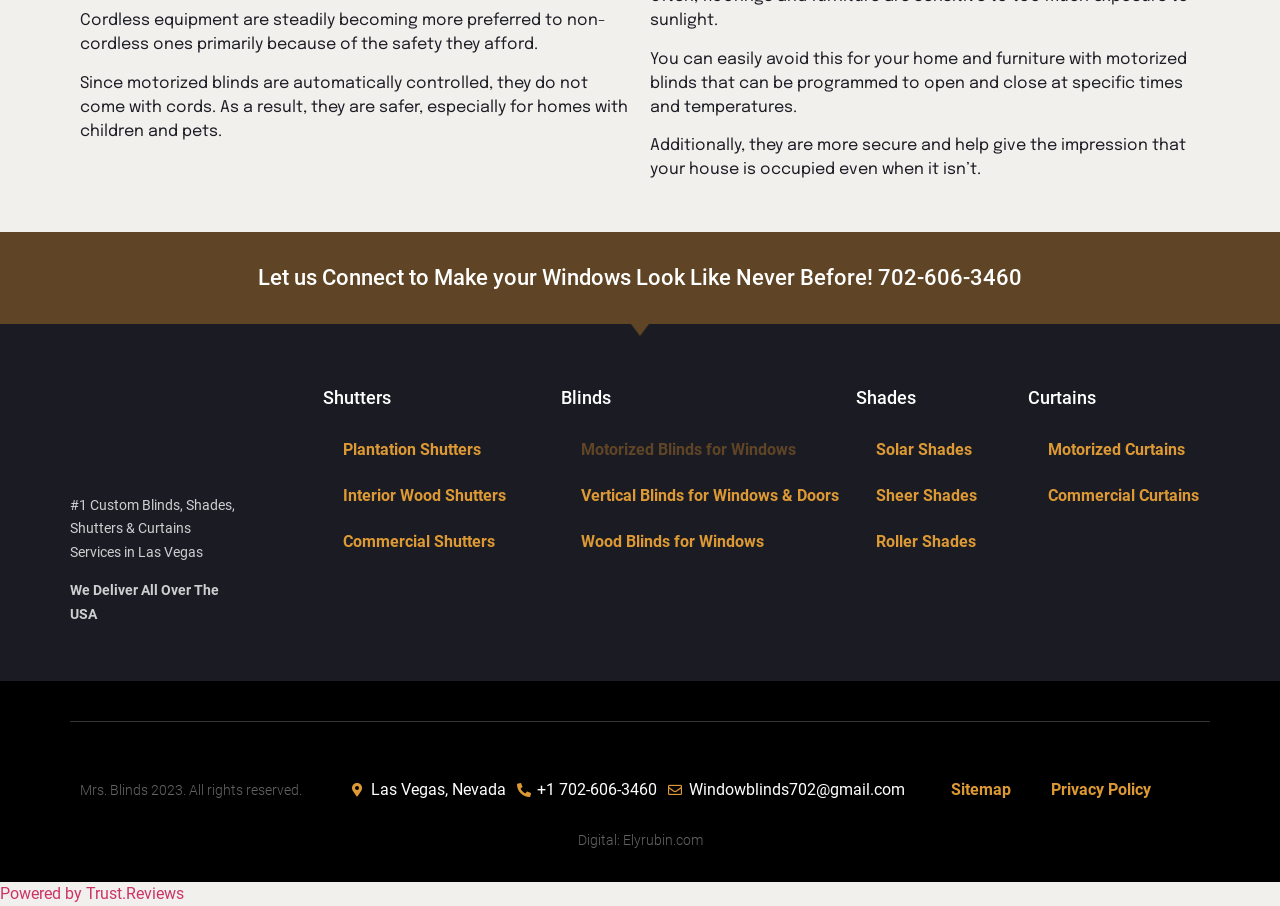Using the format (top-left x, top-left y, bottom-right x, bottom-right y), and given the element description, identify the bounding box coordinates within the screenshot: Powered by Trust.Reviews

[0.0, 0.975, 0.144, 0.996]